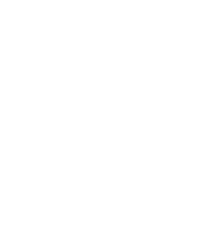Please give a concise answer to this question using a single word or phrase: 
What is the purpose of Dr. John's portrait?

To instill confidence